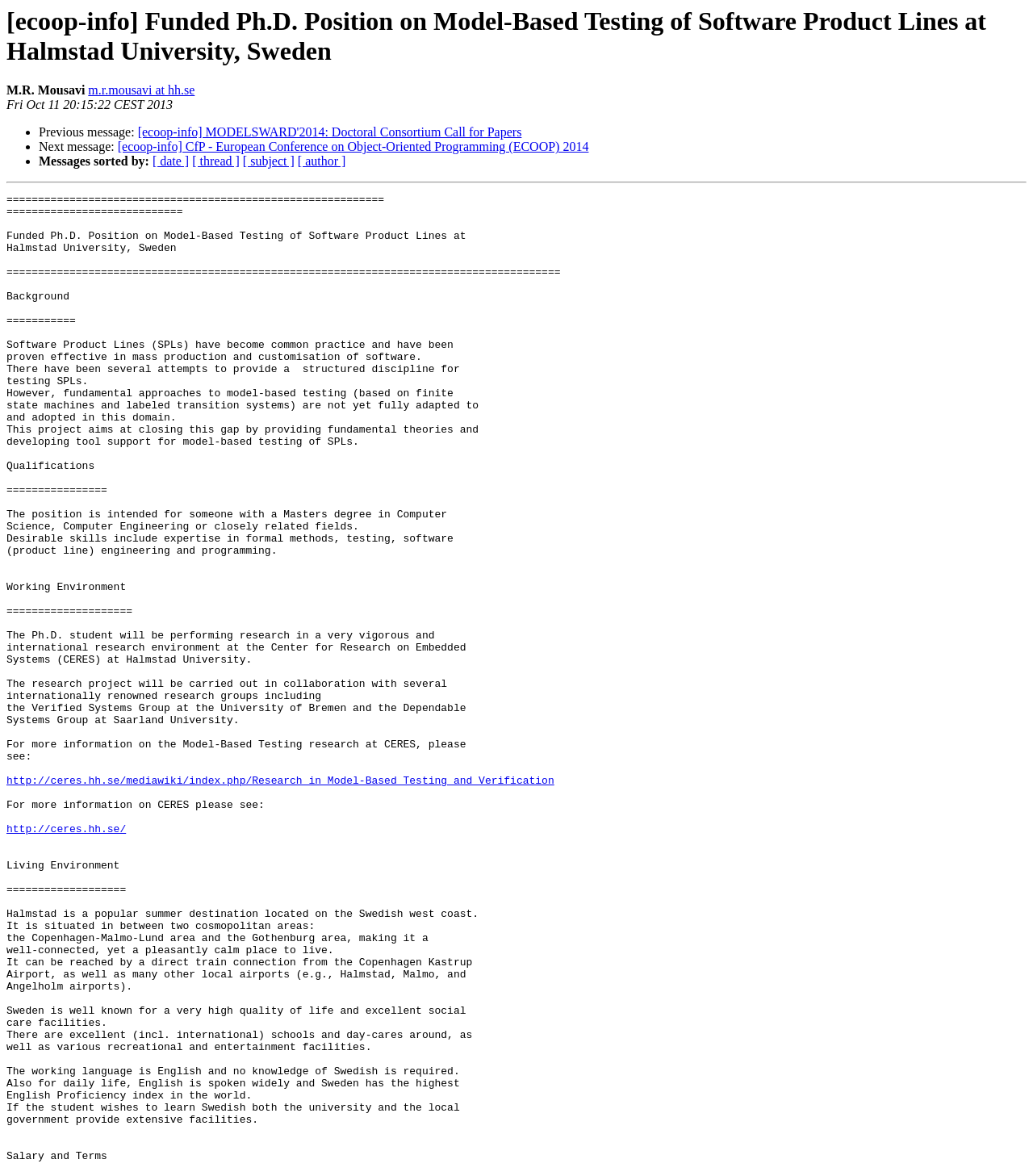Extract the bounding box coordinates of the UI element described by: "http://ceres.hh.se/mediawiki/index.php/Research_in_Model-Based_Testing_and_Verification". The coordinates should include four float numbers ranging from 0 to 1, e.g., [left, top, right, bottom].

[0.006, 0.659, 0.538, 0.669]